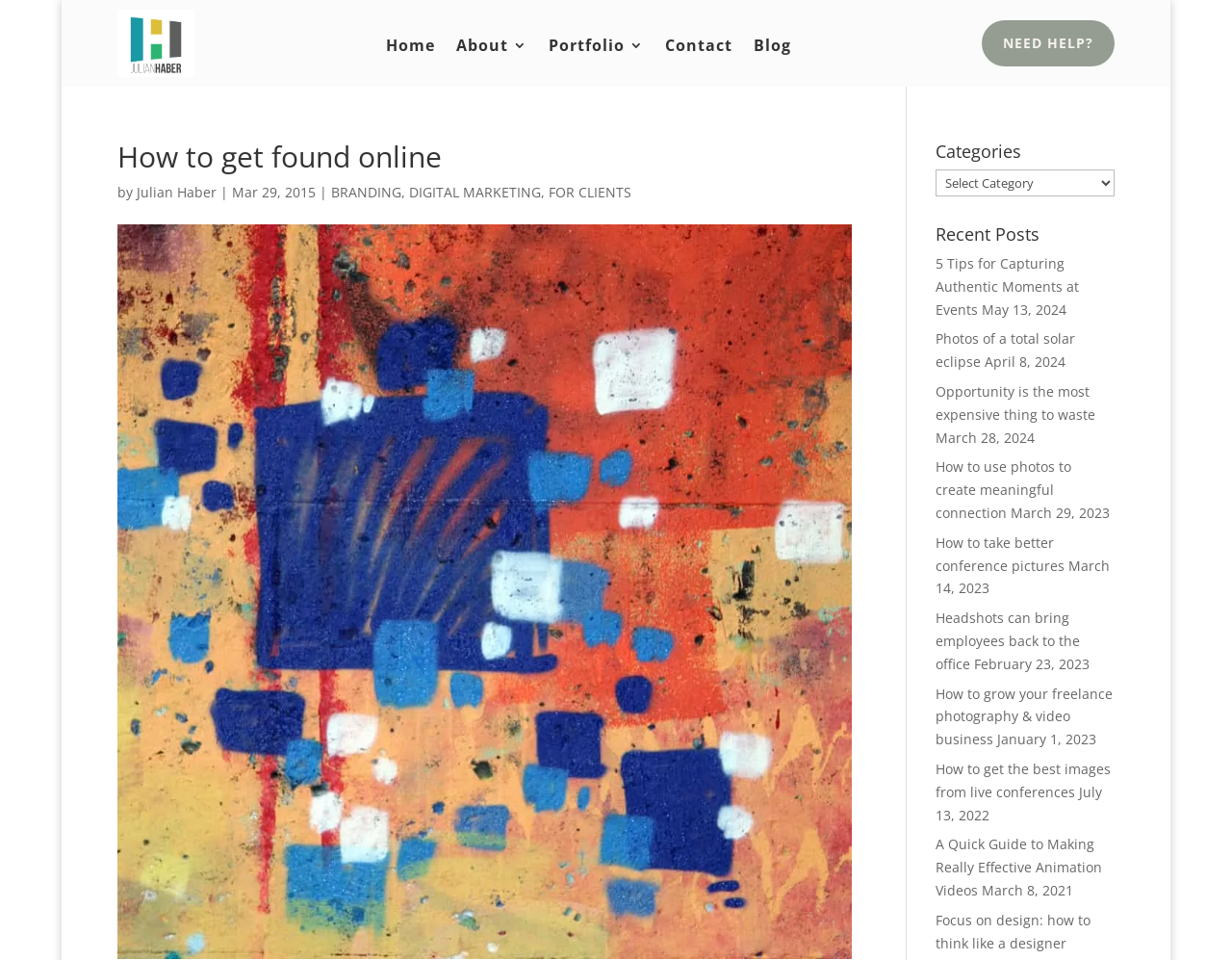What is the purpose of the webpage?
Refer to the image and provide a concise answer in one word or phrase.

Photography and Creative Services